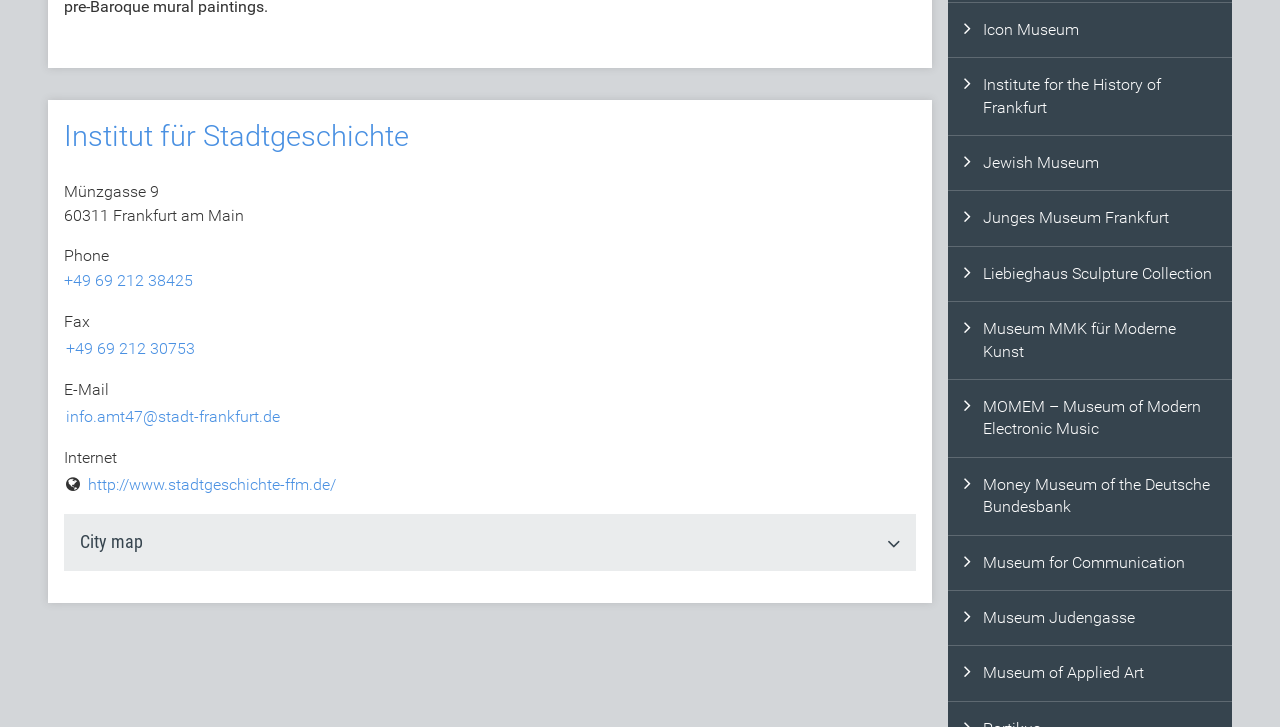What is the website of the institution?
Refer to the screenshot and answer in one word or phrase.

http://www.stadtgeschichte-ffm.de/